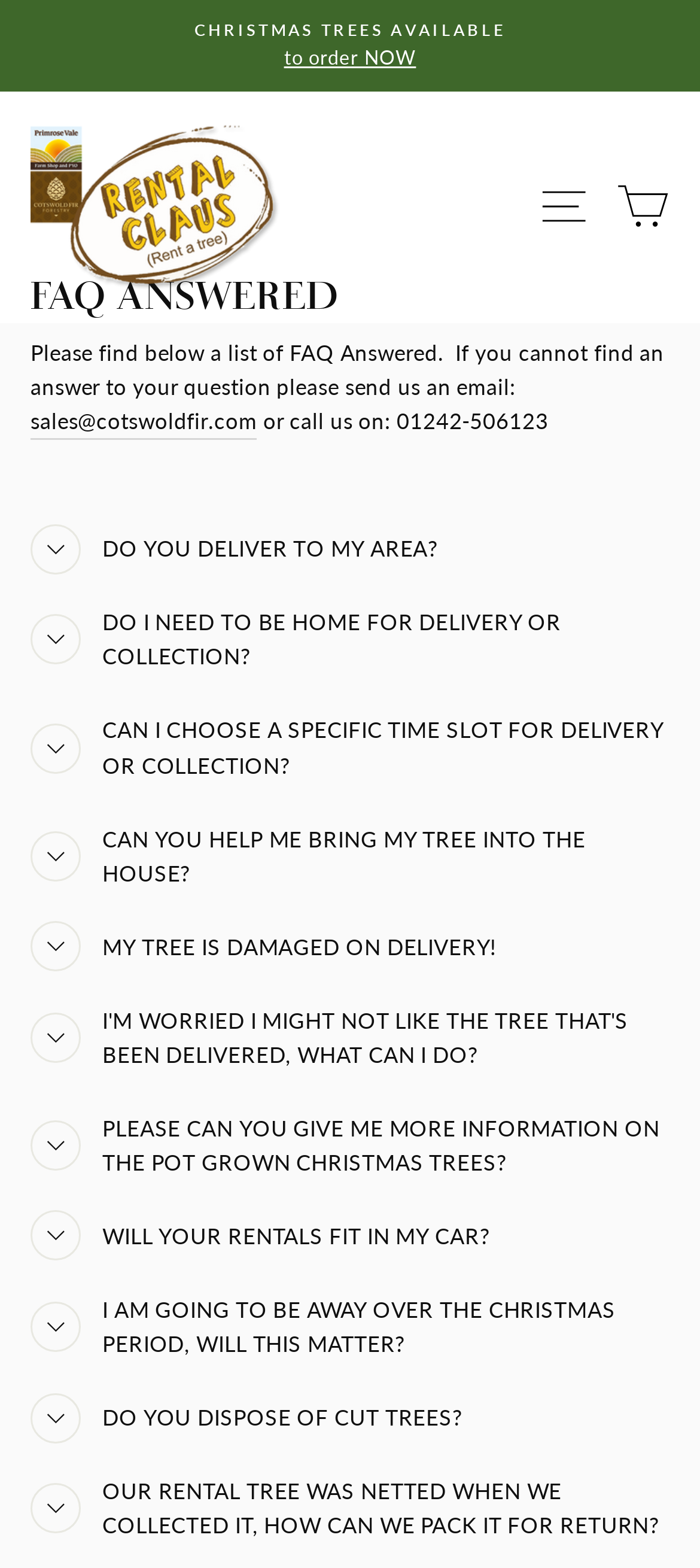What is the email address to contact for questions? From the image, respond with a single word or brief phrase.

sales@cotswoldfir.com